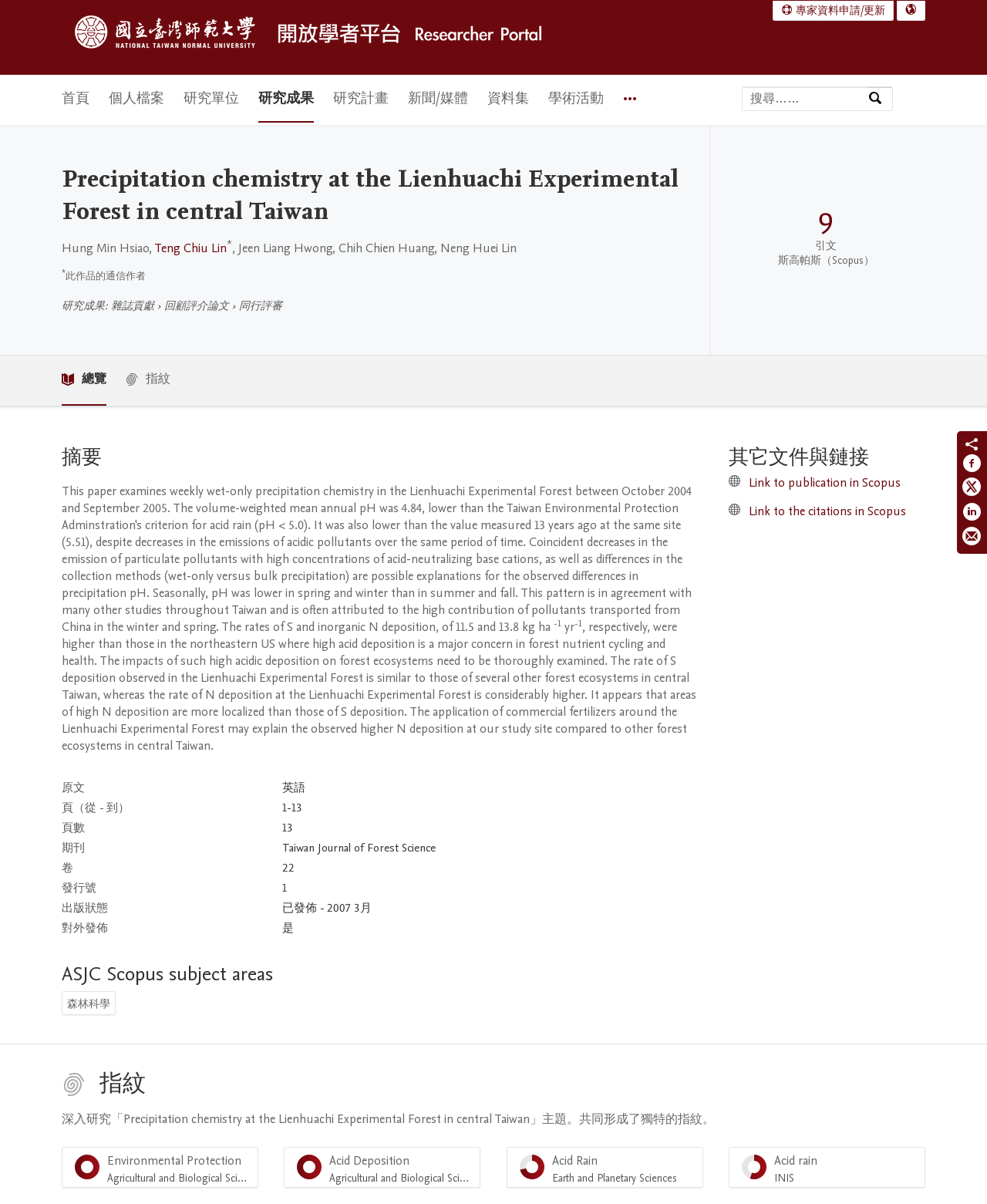Detail the various sections and features of the webpage.

This webpage is about a research paper titled "Precipitation chemistry at the Lienhuachi Experimental Forest in central Taiwan" from the National Taiwan Normal University. 

At the top of the page, there is a logo of the National Taiwan Normal University, followed by a navigation menu with several options, including "Home", "Personal Profile", "Research Unit", and more. 

On the top right corner, there is a language selection button and a link to "Expert Data Application/Update". 

Below the navigation menu, there is a search bar with a placeholder text "Search by professional knowledge, name, or affiliated institution". 

The main content of the page is divided into several sections. The first section is the title of the research paper, followed by the authors' names, including Hung Min Hsiao, Teng Chiu Lin, and others. 

The next section is about the research outcome, which includes a summary of the paper. The summary is a long paragraph that discusses the precipitation chemistry at the Lienhuachi Experimental Forest in central Taiwan. 

Below the summary, there is a table that provides more information about the research paper, including the original text, page numbers, and publication status. 

The page also includes several headings, such as "ASJC Scopus subject areas", "Other files and links", and "Fingerprint". Under these headings, there are links to related publications, citations, and other relevant information.